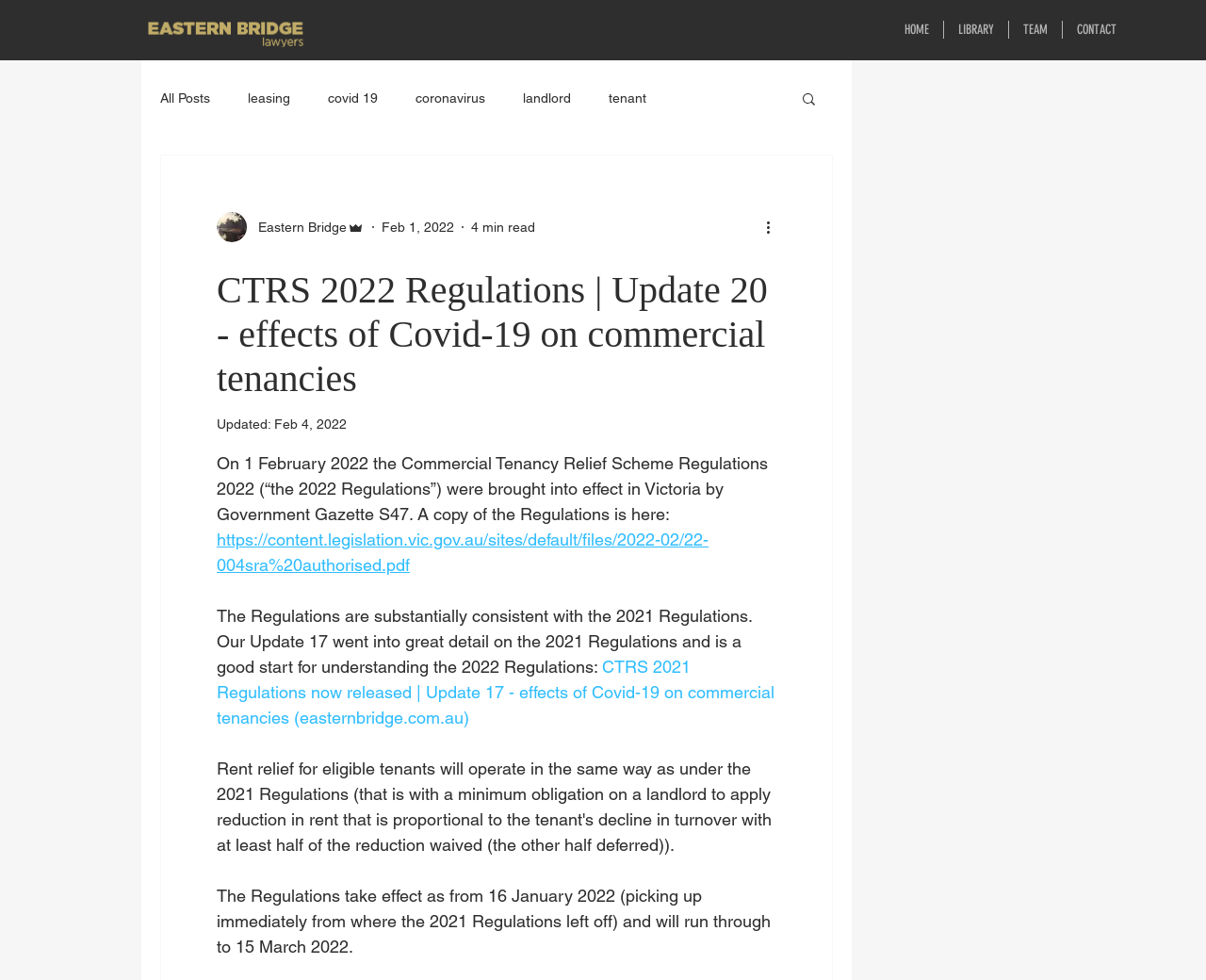What is the reading time of the article?
Look at the screenshot and respond with a single word or phrase.

4 min